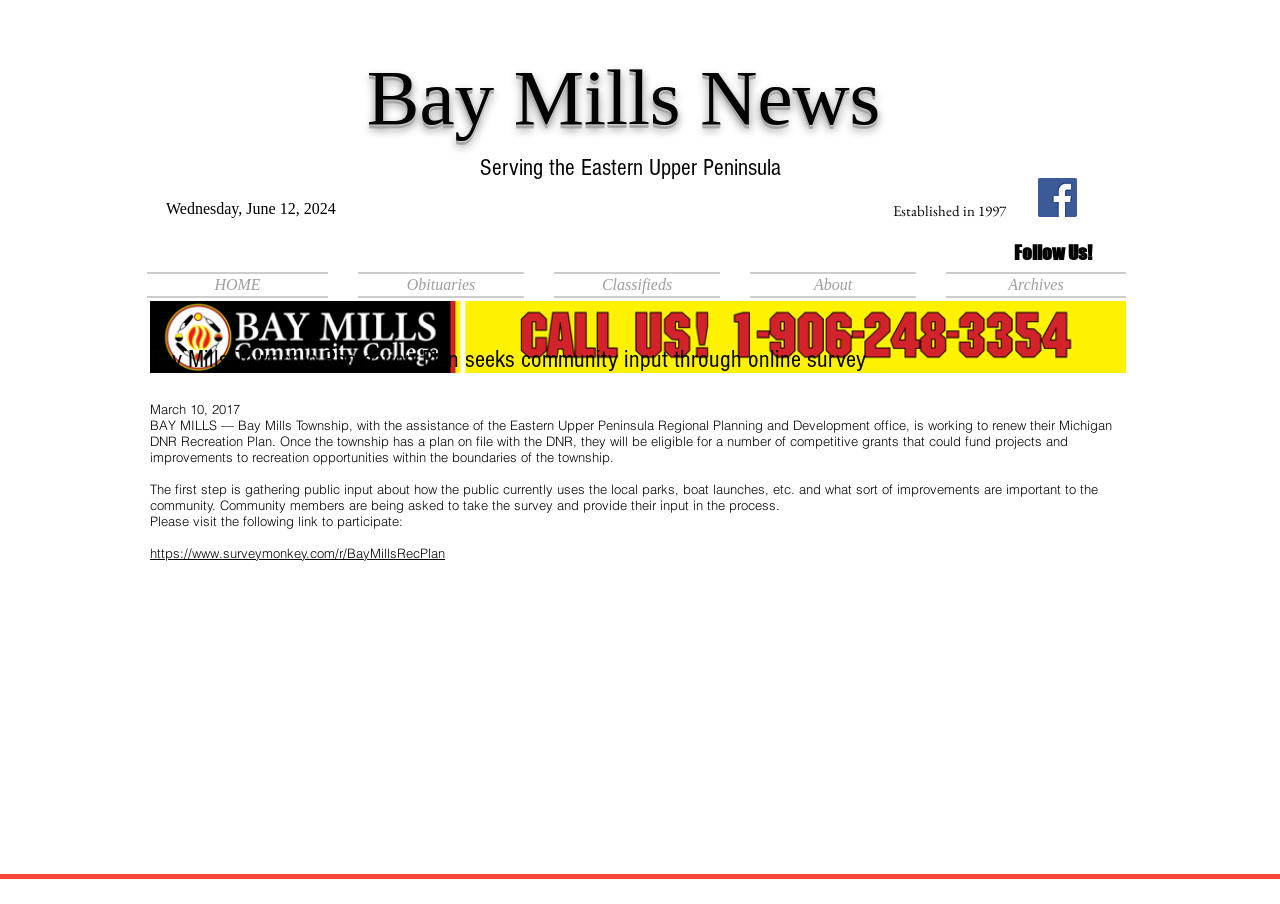Given the element description: "aria-label="Facebook Social Icon"", predict the bounding box coordinates of the UI element it refers to, using four float numbers between 0 and 1, i.e., [left, top, right, bottom].

[0.811, 0.197, 0.841, 0.24]